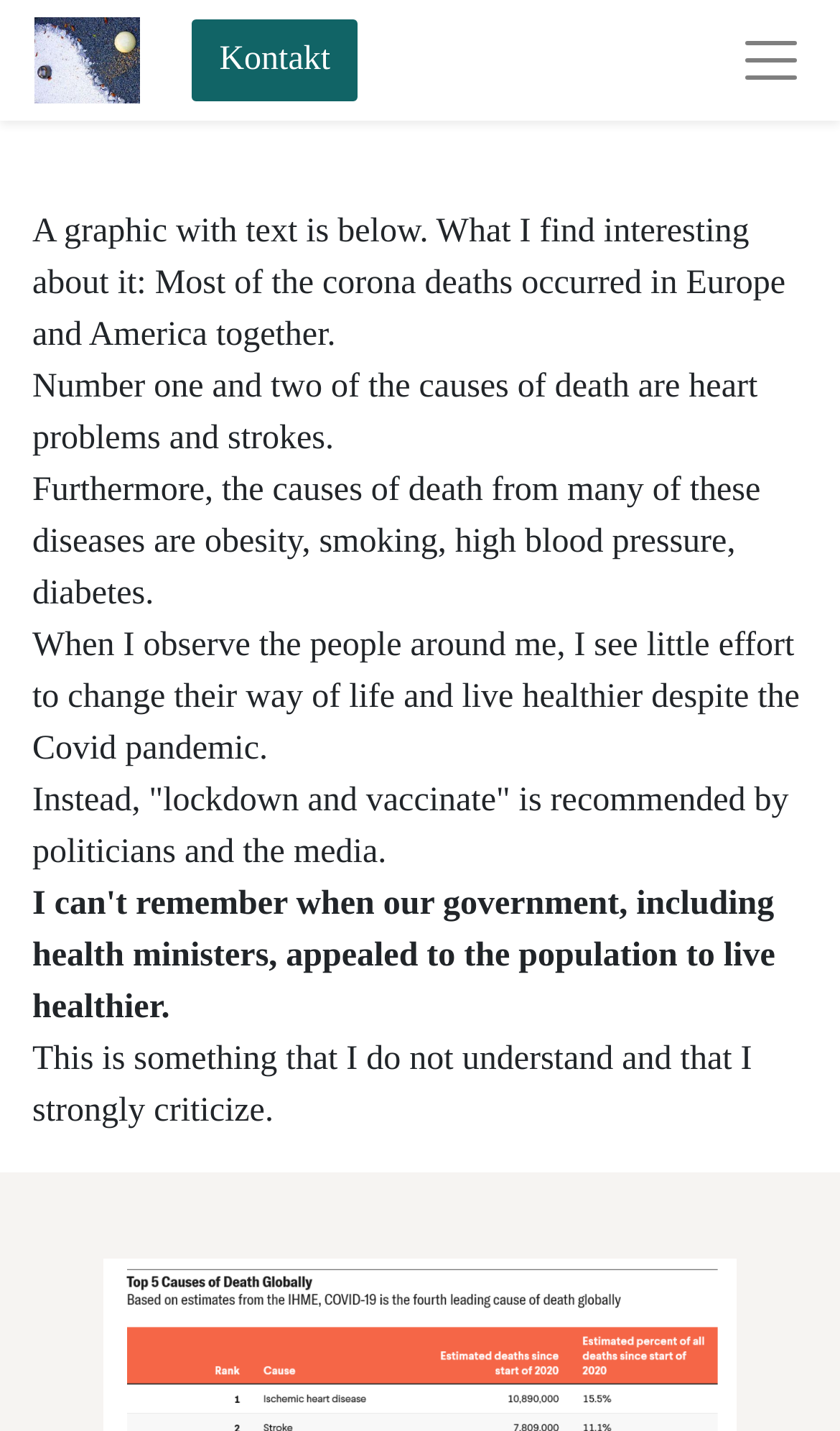What are the top two causes of death mentioned on the webpage?
Respond to the question with a single word or phrase according to the image.

Heart problems and strokes